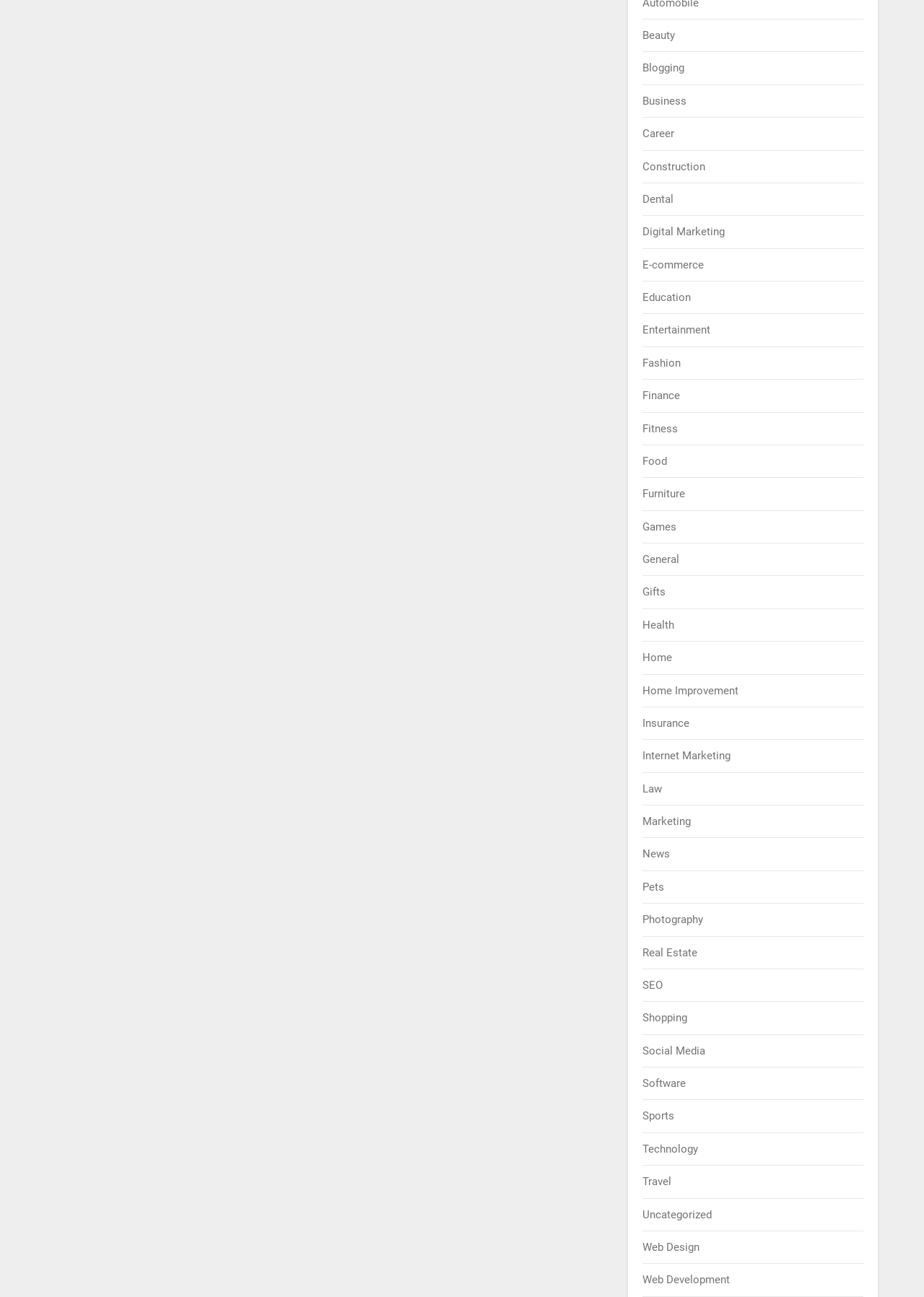Please provide a one-word or phrase answer to the question: 
What is the category that comes after 'Digital Marketing'?

E-commerce